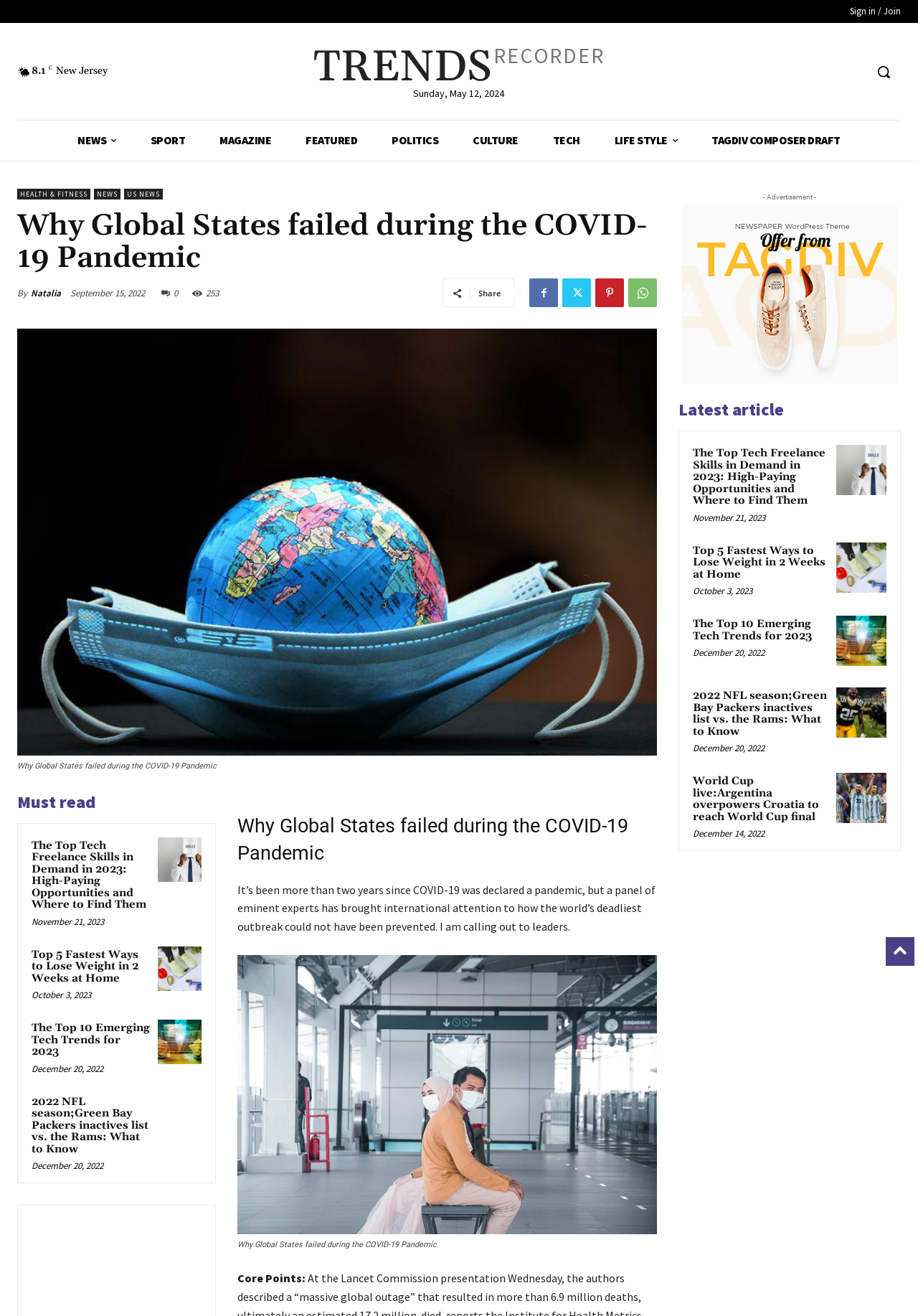Identify the bounding box coordinates of the clickable region required to complete the instruction: "Read the latest news". The coordinates should be given as four float numbers within the range of 0 and 1, i.e., [left, top, right, bottom].

[0.066, 0.092, 0.145, 0.122]